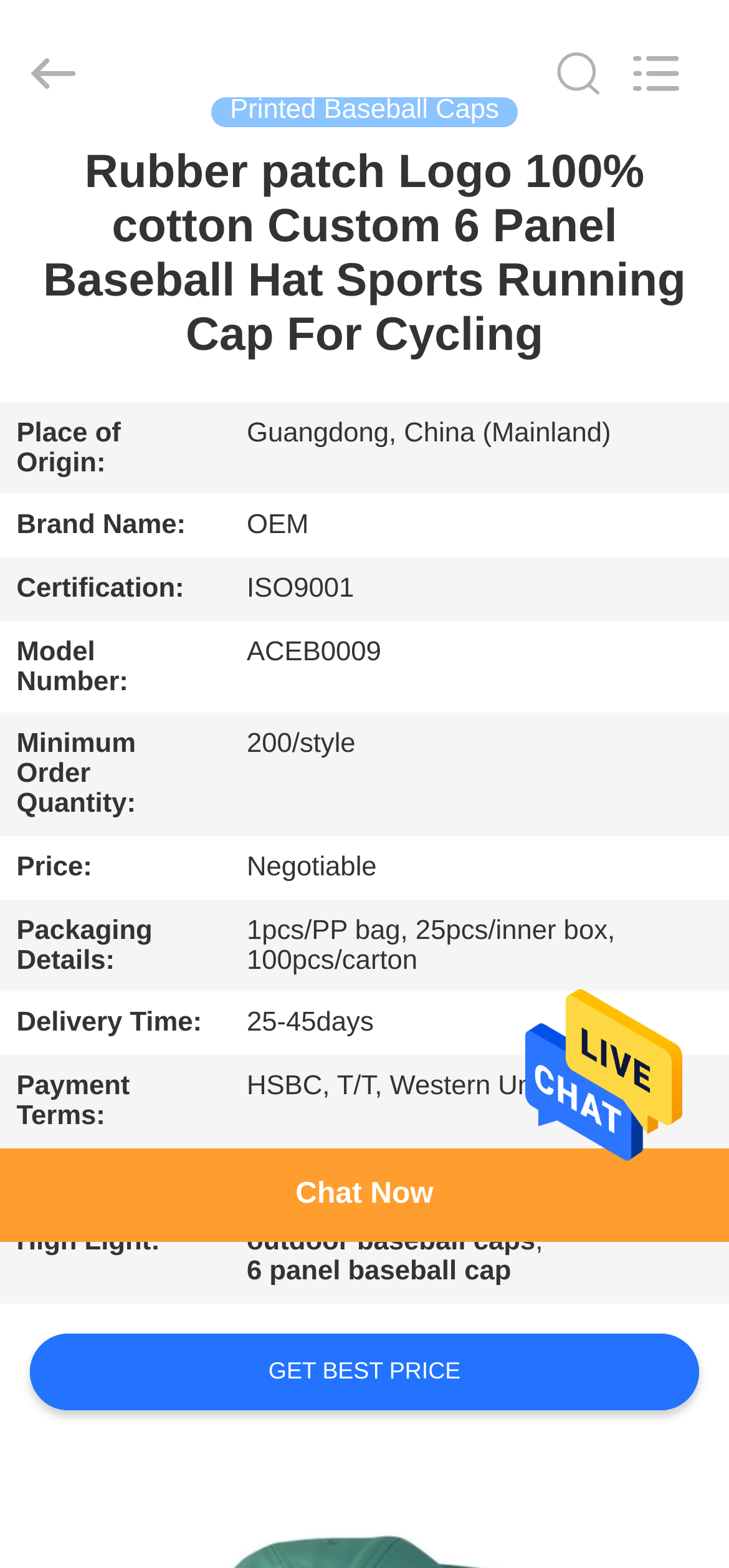Using the information shown in the image, answer the question with as much detail as possible: What is the place of origin?

The place of origin can be found in the table section of the webpage, under the 'Place of Origin:' row header, which is 'Guangdong, China (Mainland)'.